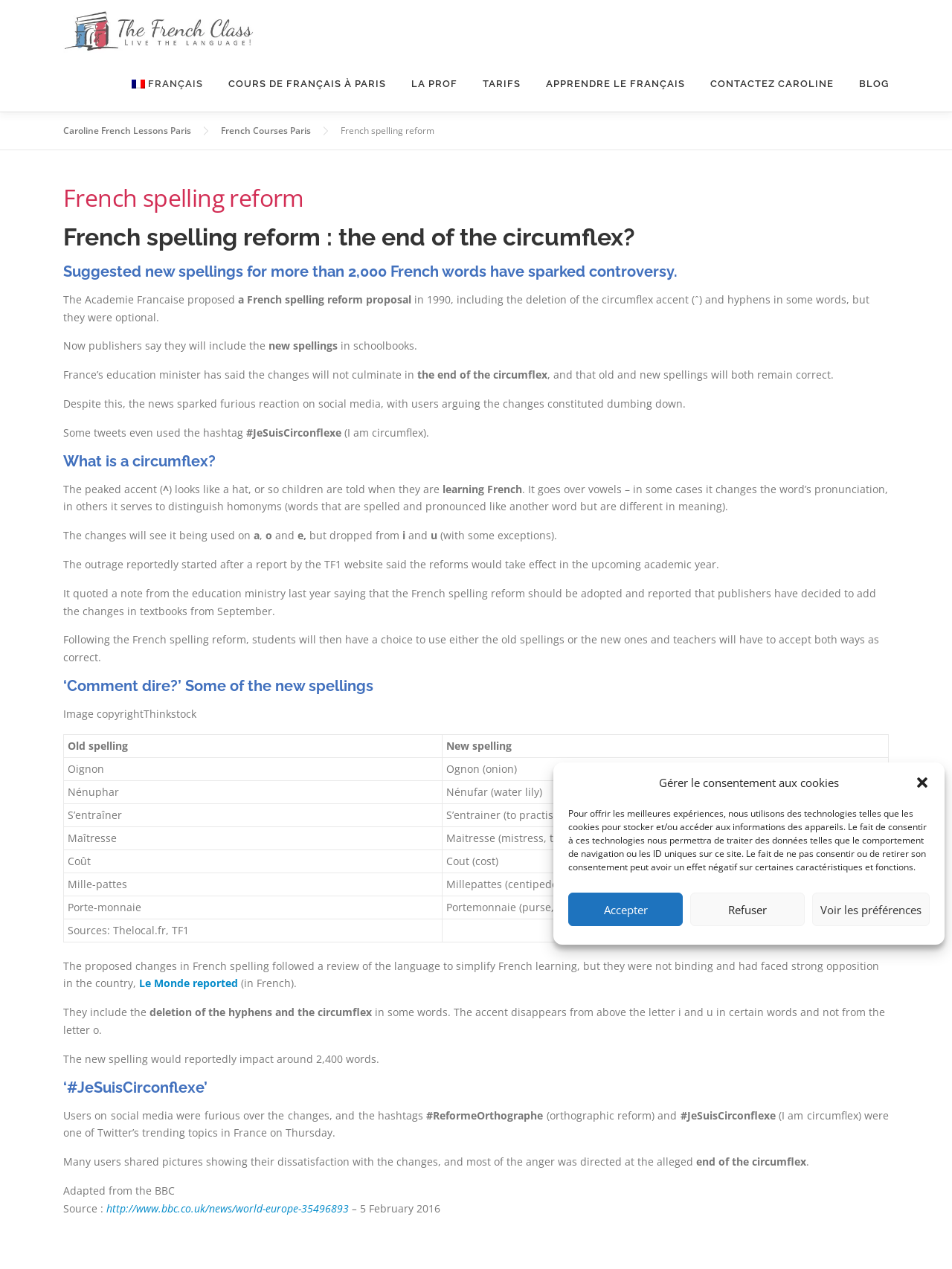Answer with a single word or phrase: 
How will the French spelling reform affect students and teachers?

Choice of spellings